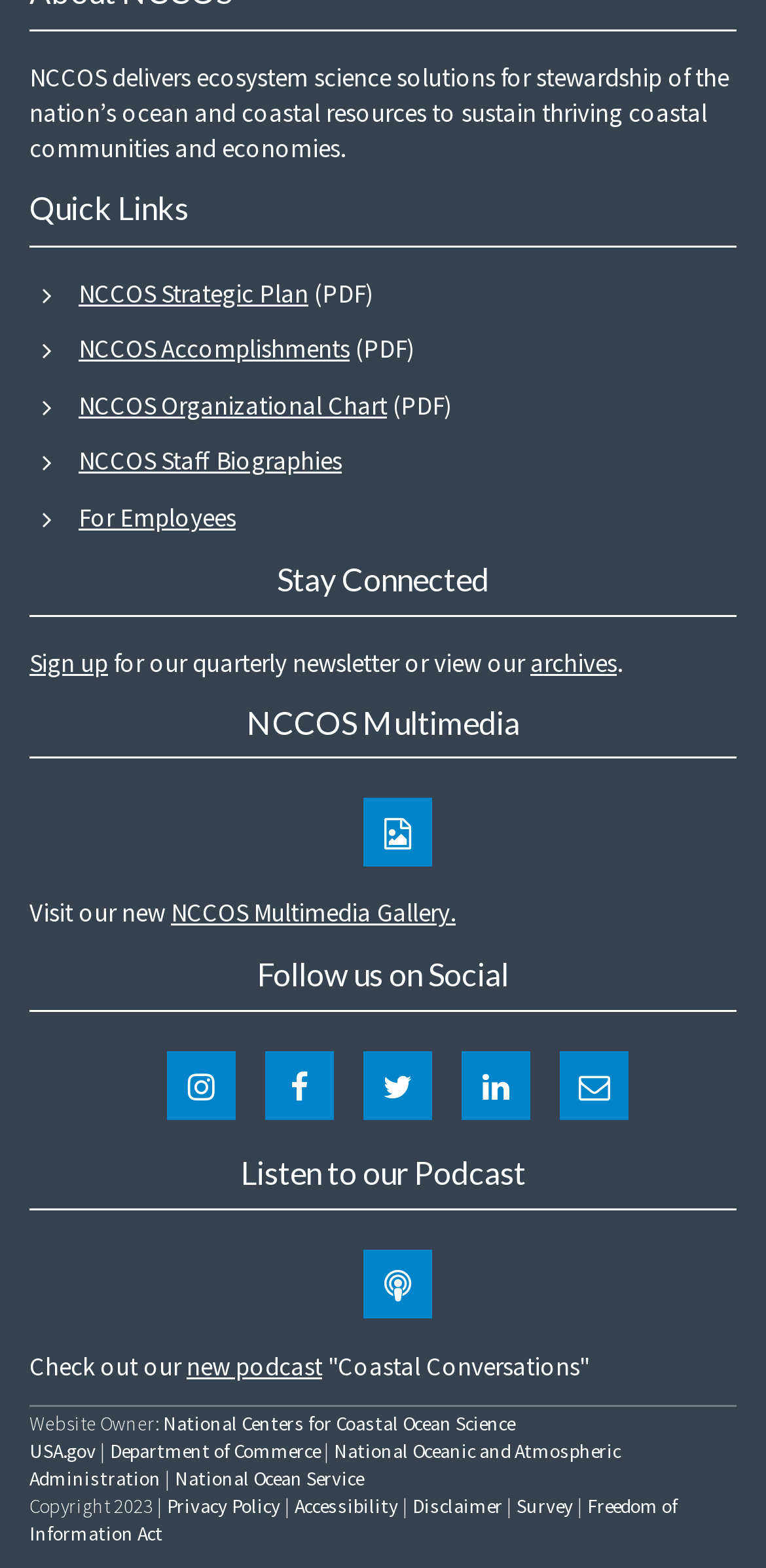Please specify the bounding box coordinates of the clickable region to carry out the following instruction: "View NCCOS Strategic Plan". The coordinates should be four float numbers between 0 and 1, in the format [left, top, right, bottom].

[0.103, 0.176, 0.487, 0.198]